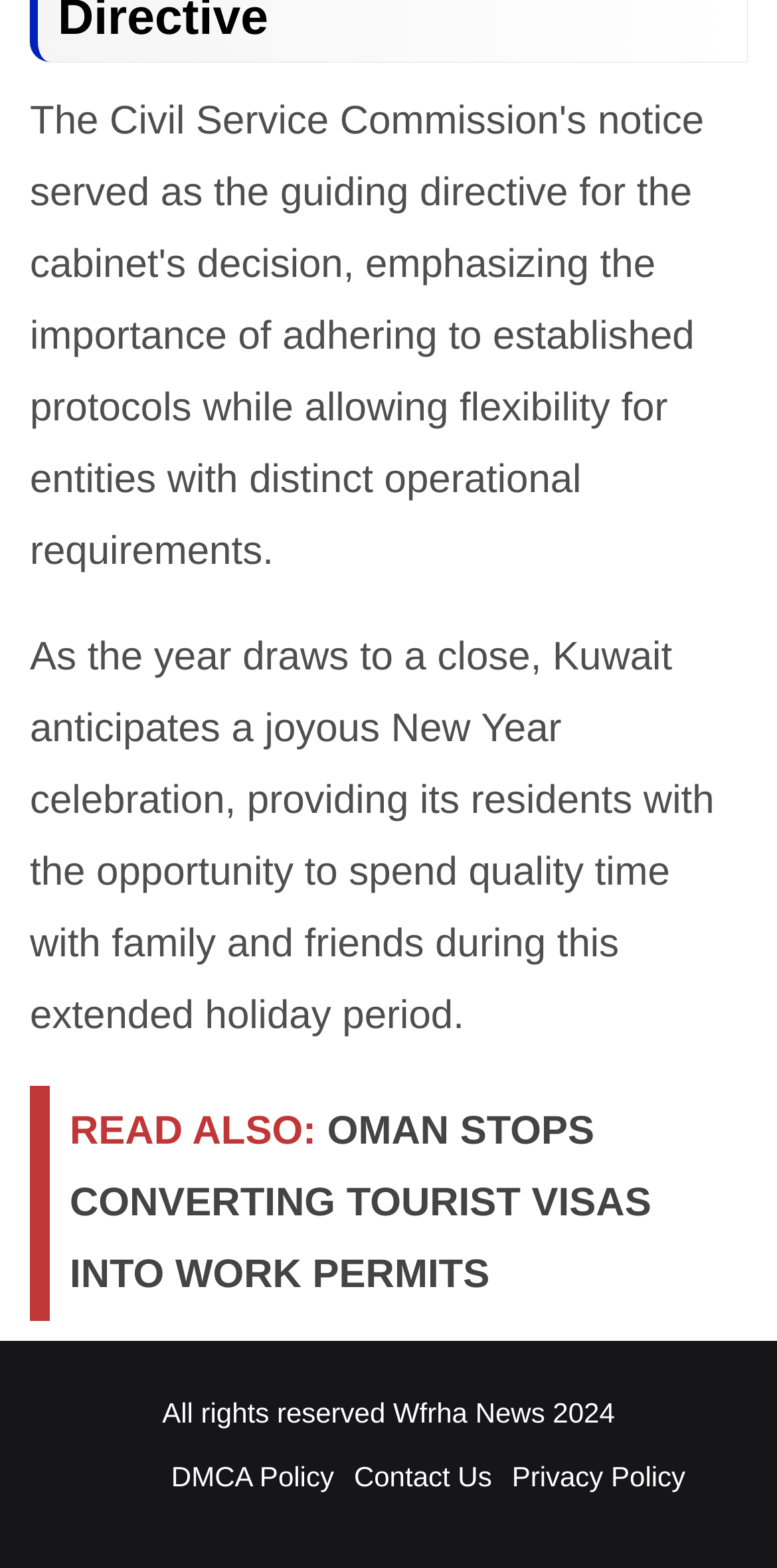What is the topic of the article linked to 'OMAN STOPS CONVERTING TOURIST VISAS INTO WORK PERMITS'?
Please give a detailed answer to the question using the information shown in the image.

The link 'OMAN STOPS CONVERTING TOURIST VISAS INTO WORK PERMITS' suggests that the article is related to visa policy, specifically the changes in Oman's visa conversion rules.